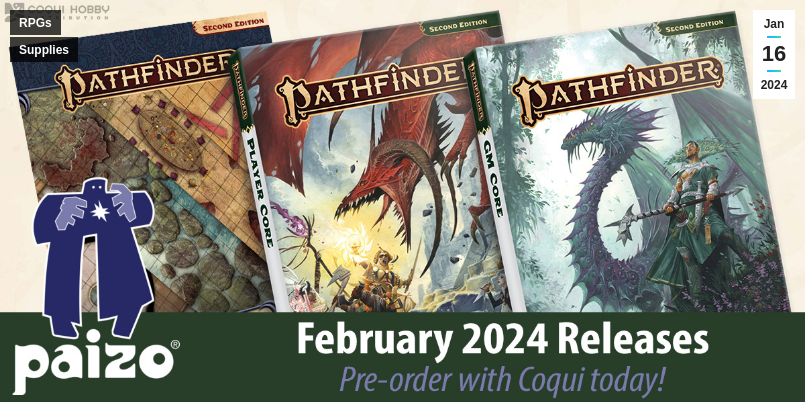Provide a brief response using a word or short phrase to this question:
How many new titles are featured in the image?

Three